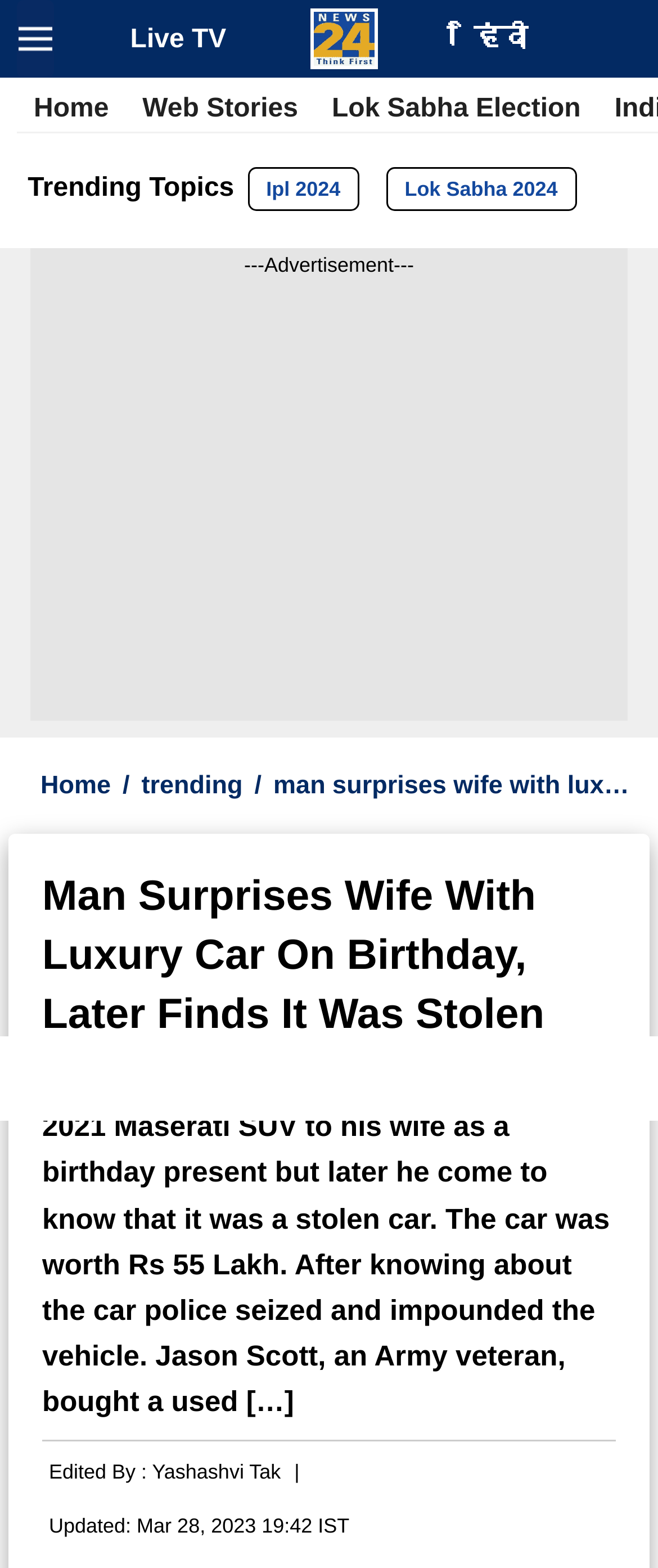Give a one-word or one-phrase response to the question: 
What is the occupation of Jason Scott?

Army veteran